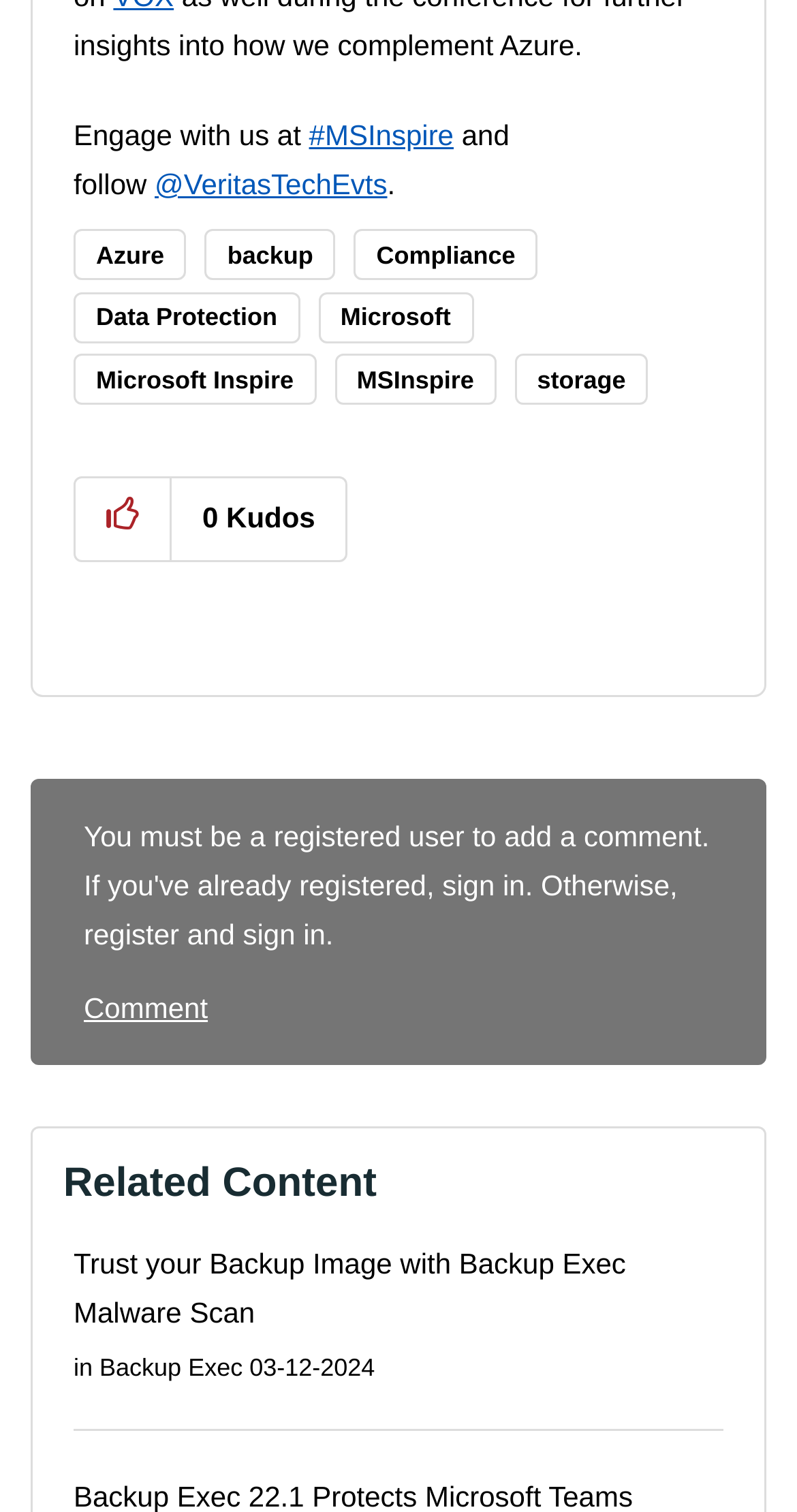Point out the bounding box coordinates of the section to click in order to follow this instruction: "Follow @VeritasTechEvts".

[0.194, 0.11, 0.486, 0.132]